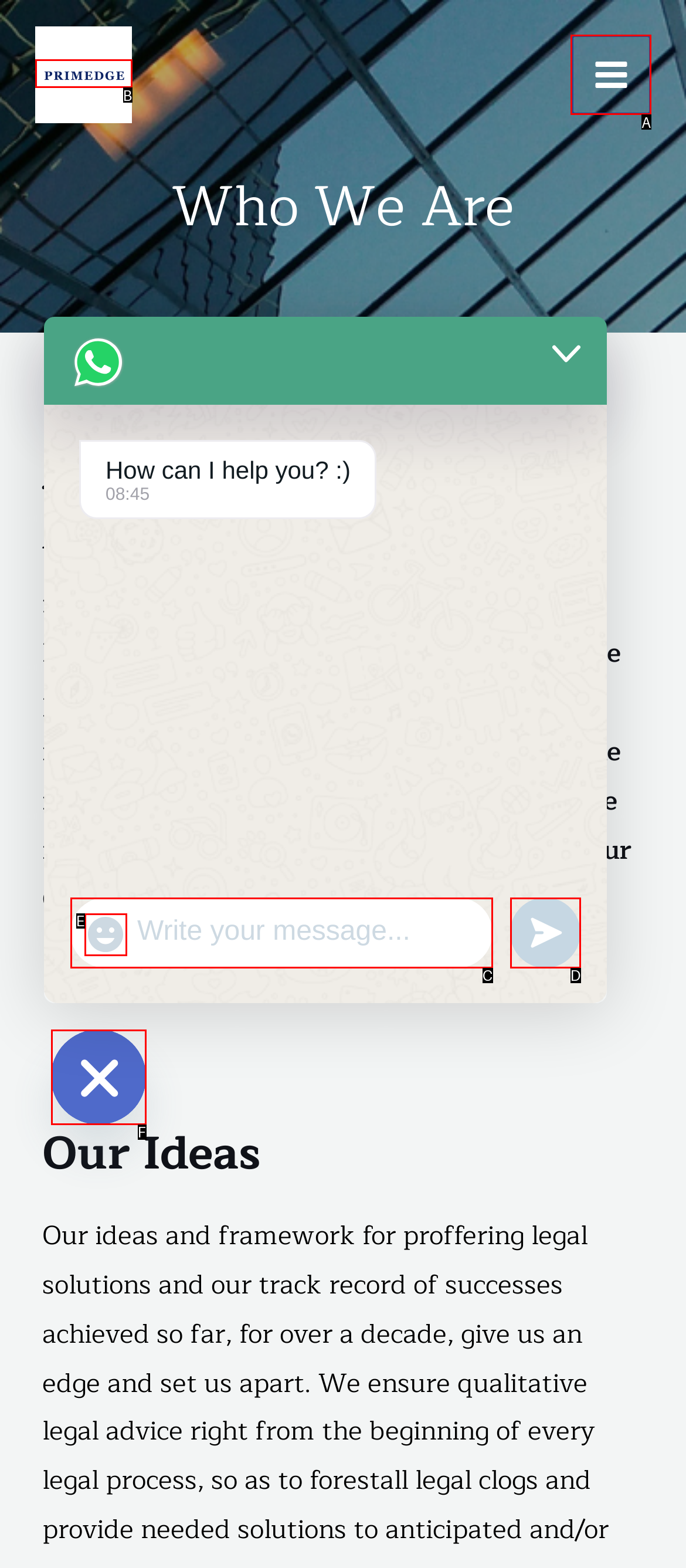Identify the HTML element that best fits the description: undefined. Respond with the letter of the corresponding element.

D